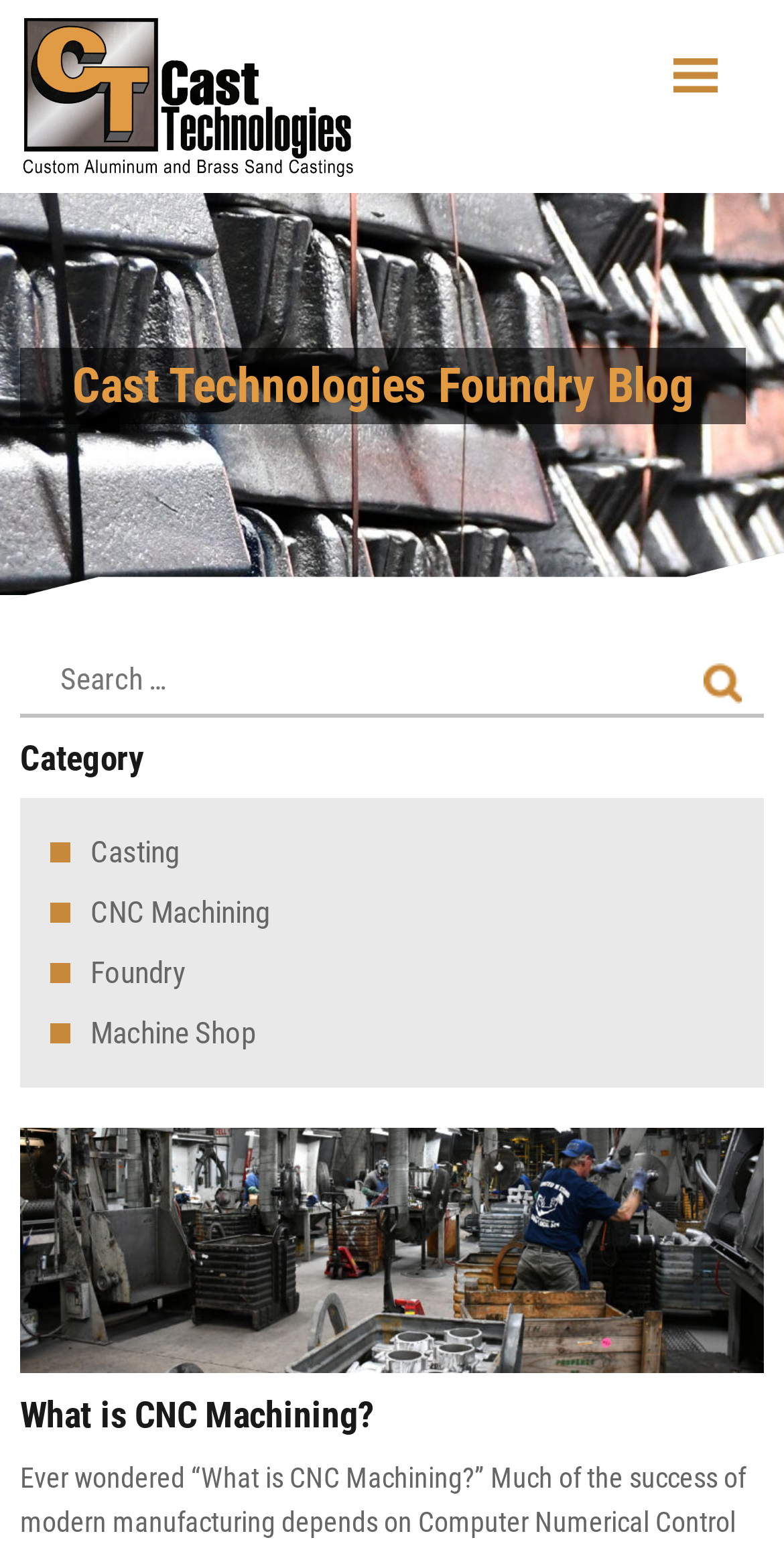Generate the text content of the main heading of the webpage.

Cast Technologies Foundry Blog